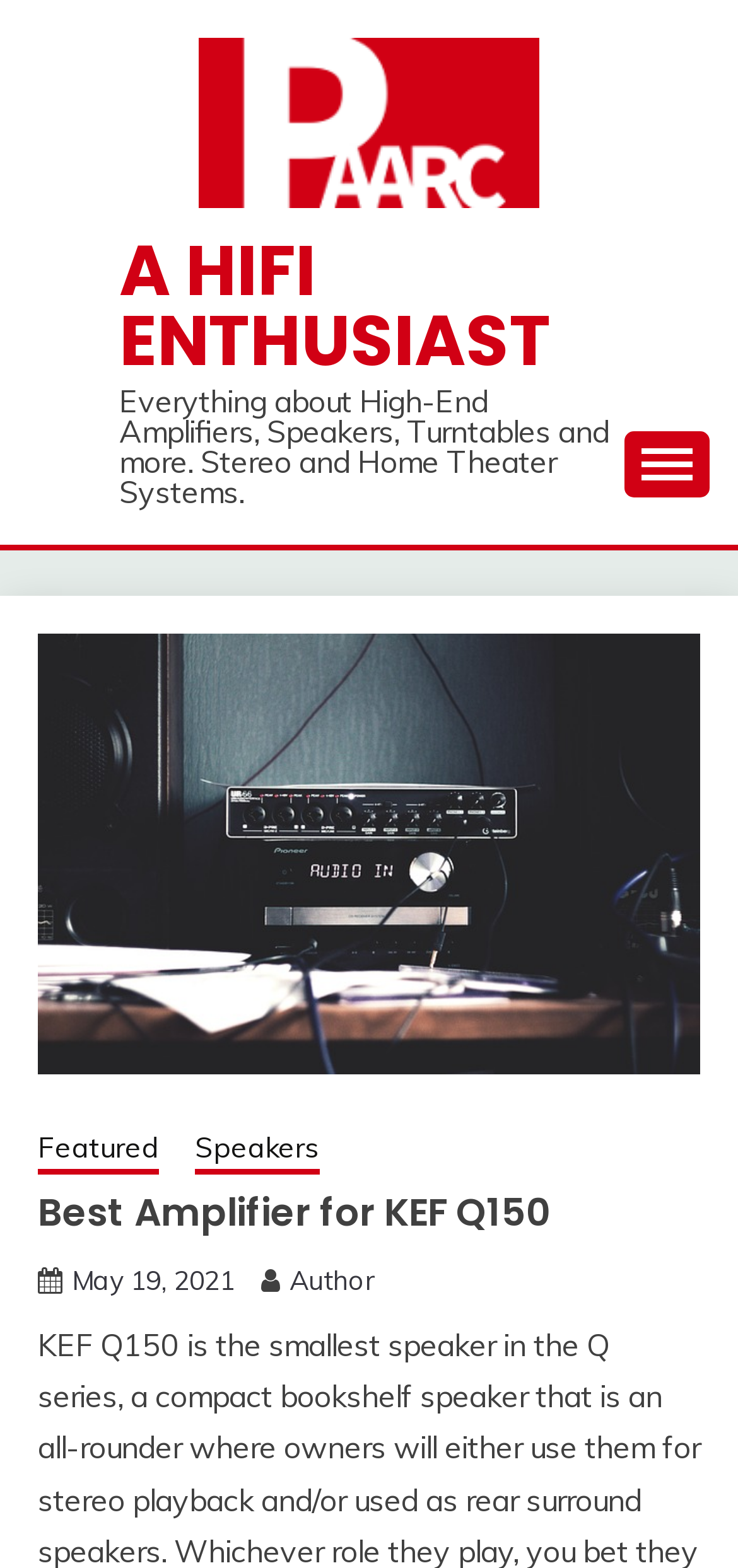Determine the bounding box coordinates of the UI element that matches the following description: "parent_node: A HIFI ENTHUSIAST". The coordinates should be four float numbers between 0 and 1 in the format [left, top, right, bottom].

[0.846, 0.275, 0.962, 0.317]